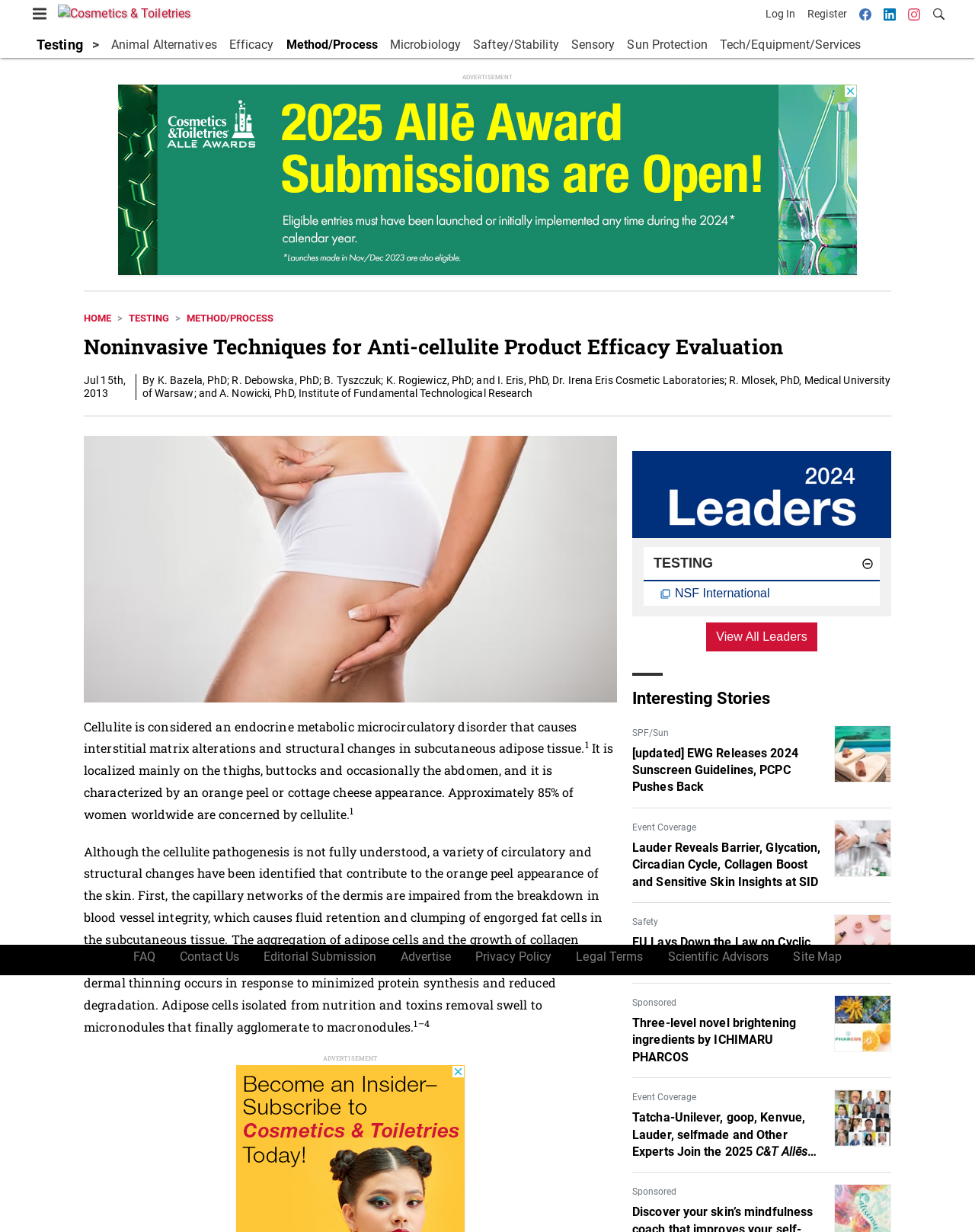Find the bounding box of the element with the following description: "Testing". The coordinates must be four float numbers between 0 and 1, formatted as [left, top, right, bottom].

[0.66, 0.444, 0.902, 0.471]